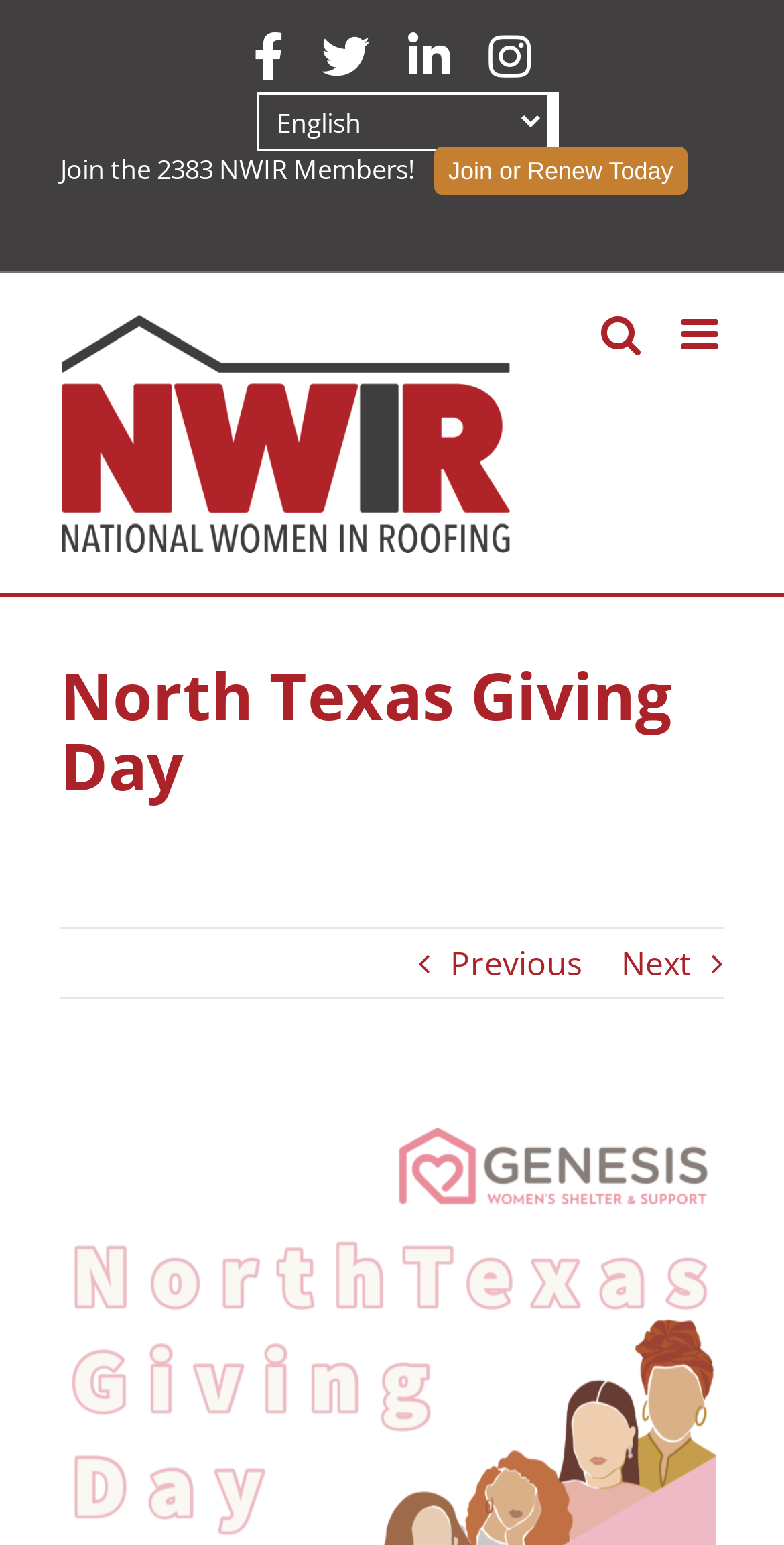Utilize the details in the image to thoroughly answer the following question: How many social media links are present?

There are four social media links present on the webpage, which can be identified by the icons '', '', '', and ''.